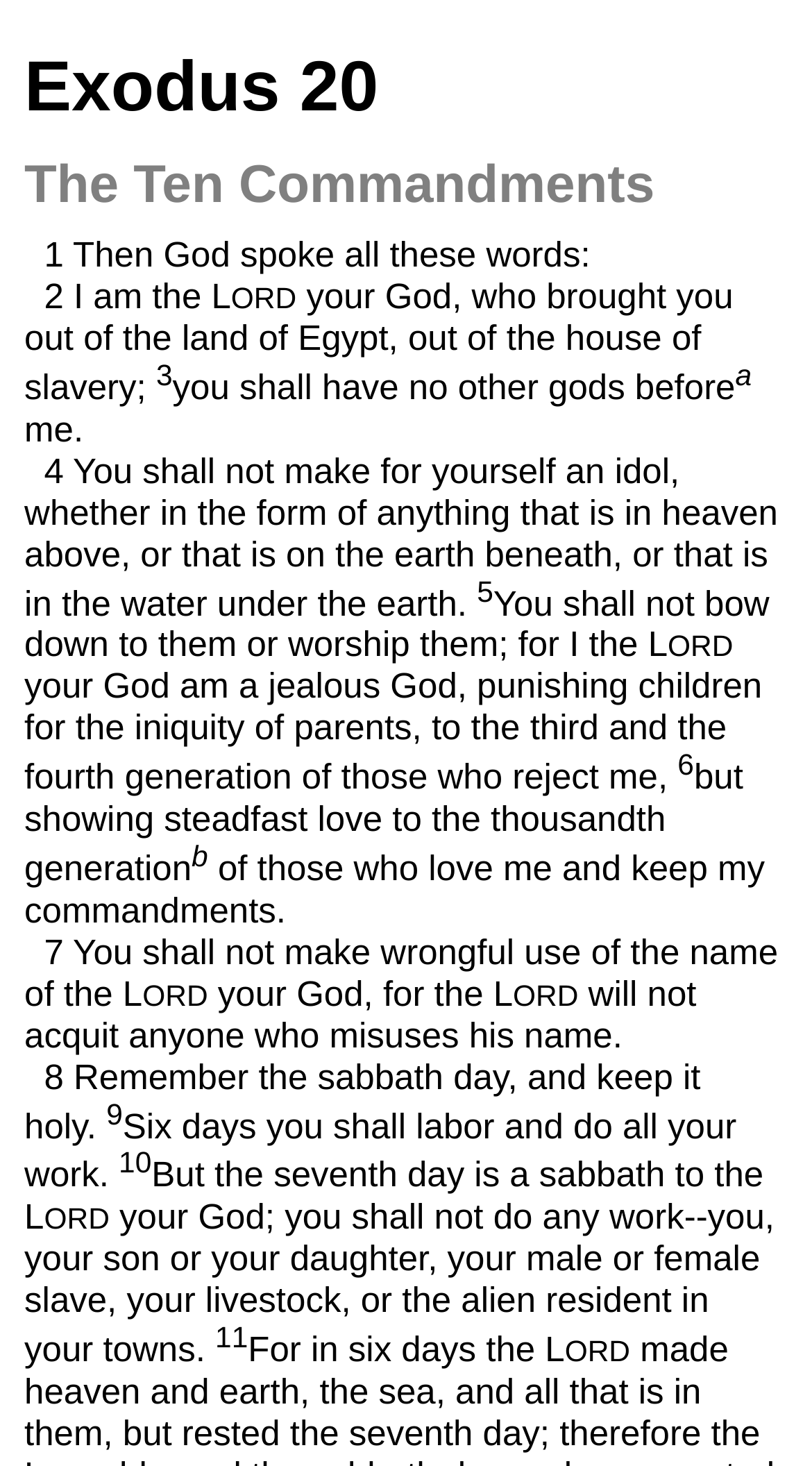Find the bounding box coordinates of the area that needs to be clicked in order to achieve the following instruction: "View the second commandment". The coordinates should be specified as four float numbers between 0 and 1, i.e., [left, top, right, bottom].

[0.212, 0.251, 0.906, 0.278]